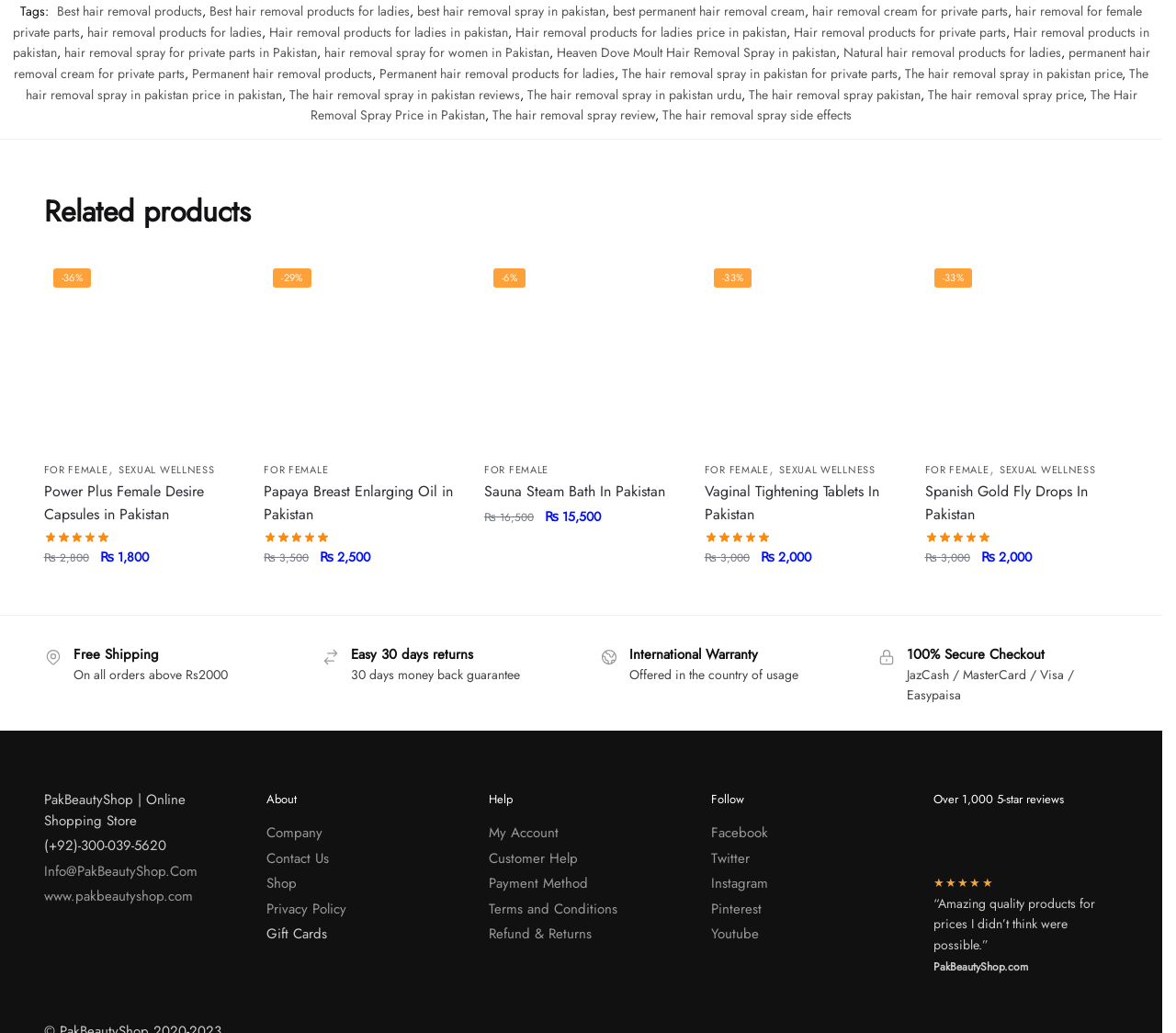What is the current price of the 'Papaya Breast Enlarging Oil'?
Carefully analyze the image and provide a thorough answer to the question.

By looking at the StaticText element with the content 'Current price is: ₨2,500.', I can see that the current price of the 'Papaya Breast Enlarging Oil' is ₨2,500.